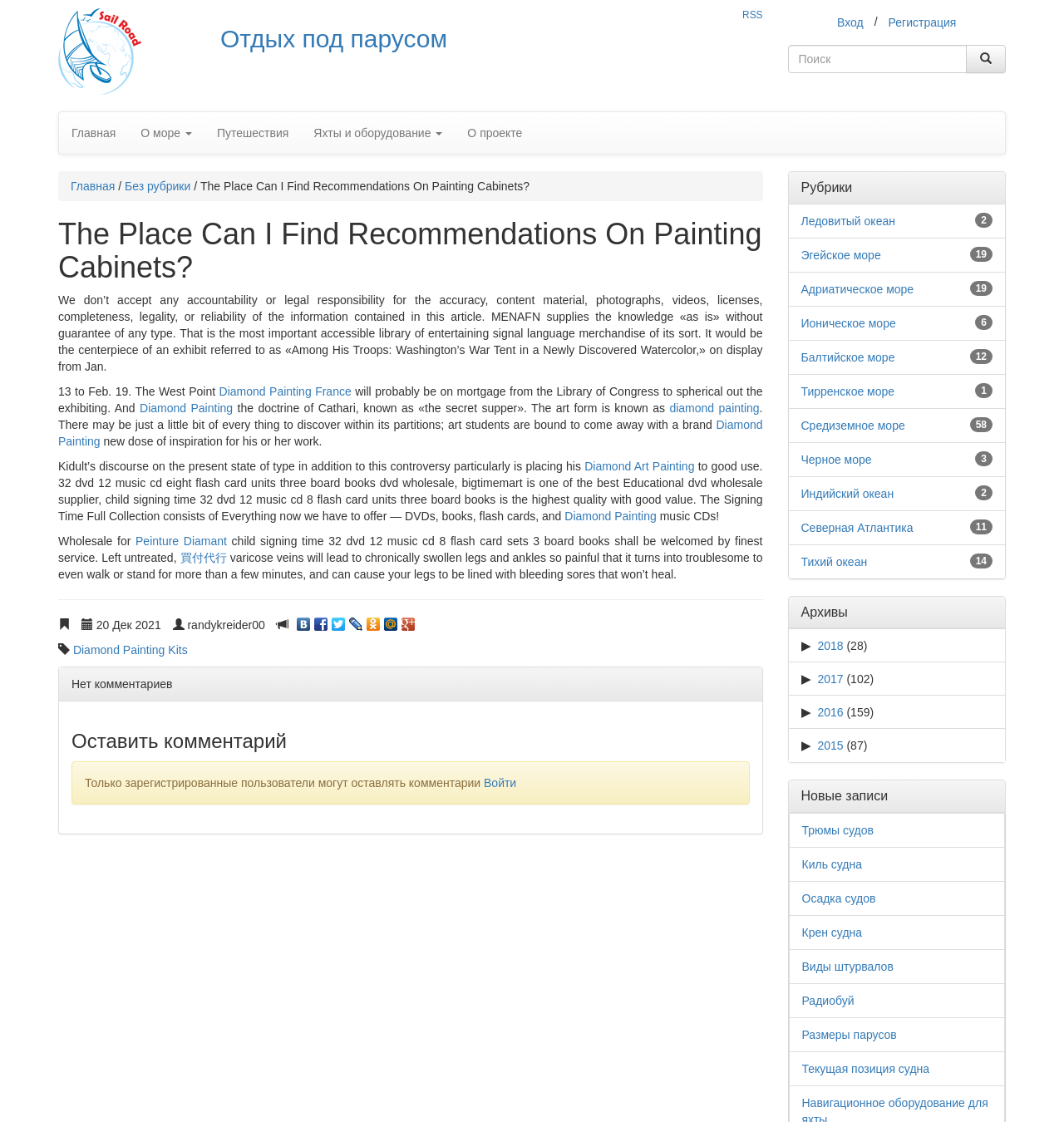Examine the image carefully and respond to the question with a detailed answer: 
What is the type of painting mentioned in the article?

The type of painting mentioned in the article can be determined by reading the text 'Diamond Painting France', 'Diamond Painting', and 'diamond painting' which are scattered throughout the article.